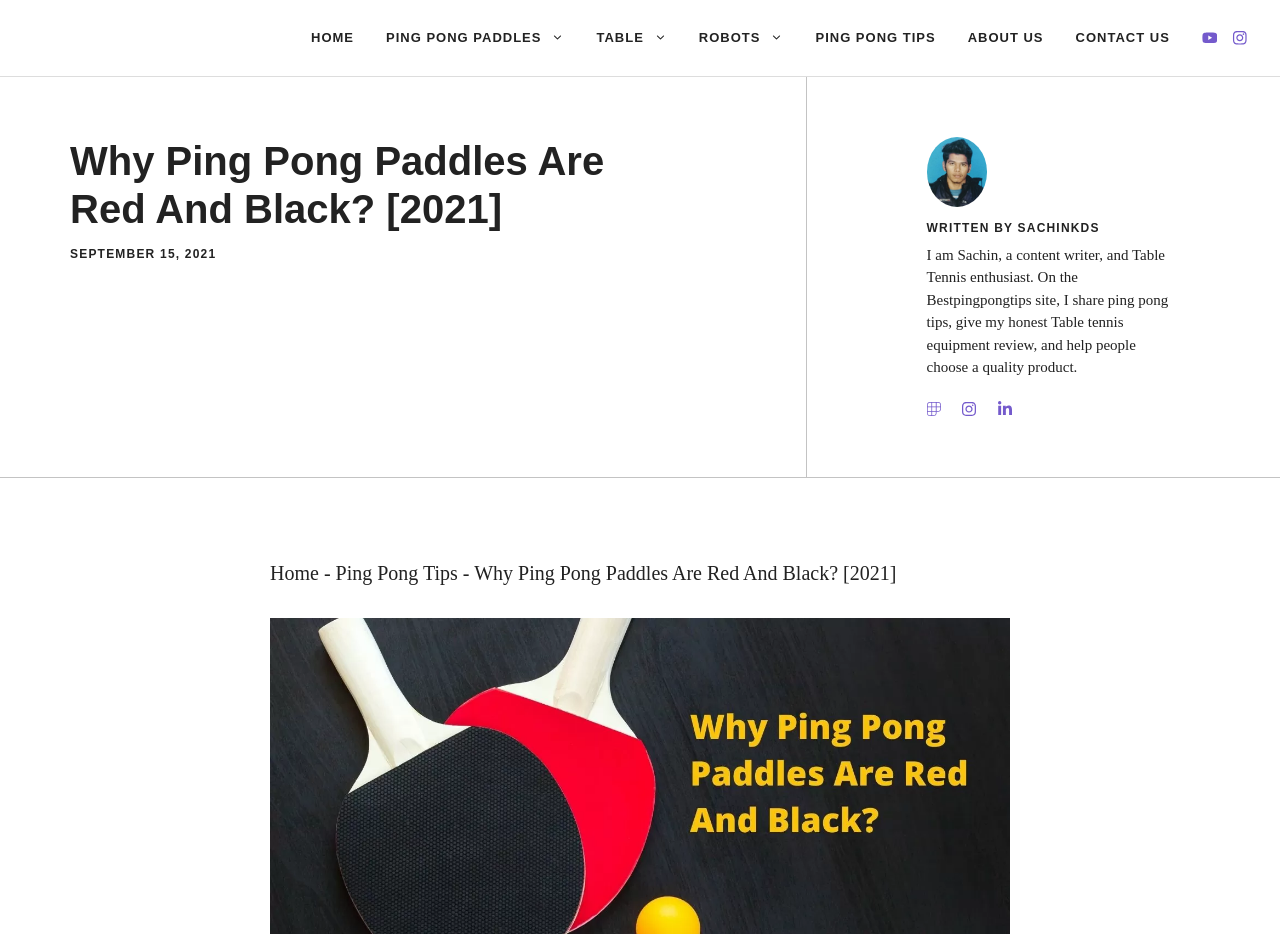Locate the bounding box coordinates of the clickable part needed for the task: "read ping pong tips".

[0.625, 0.009, 0.743, 0.073]